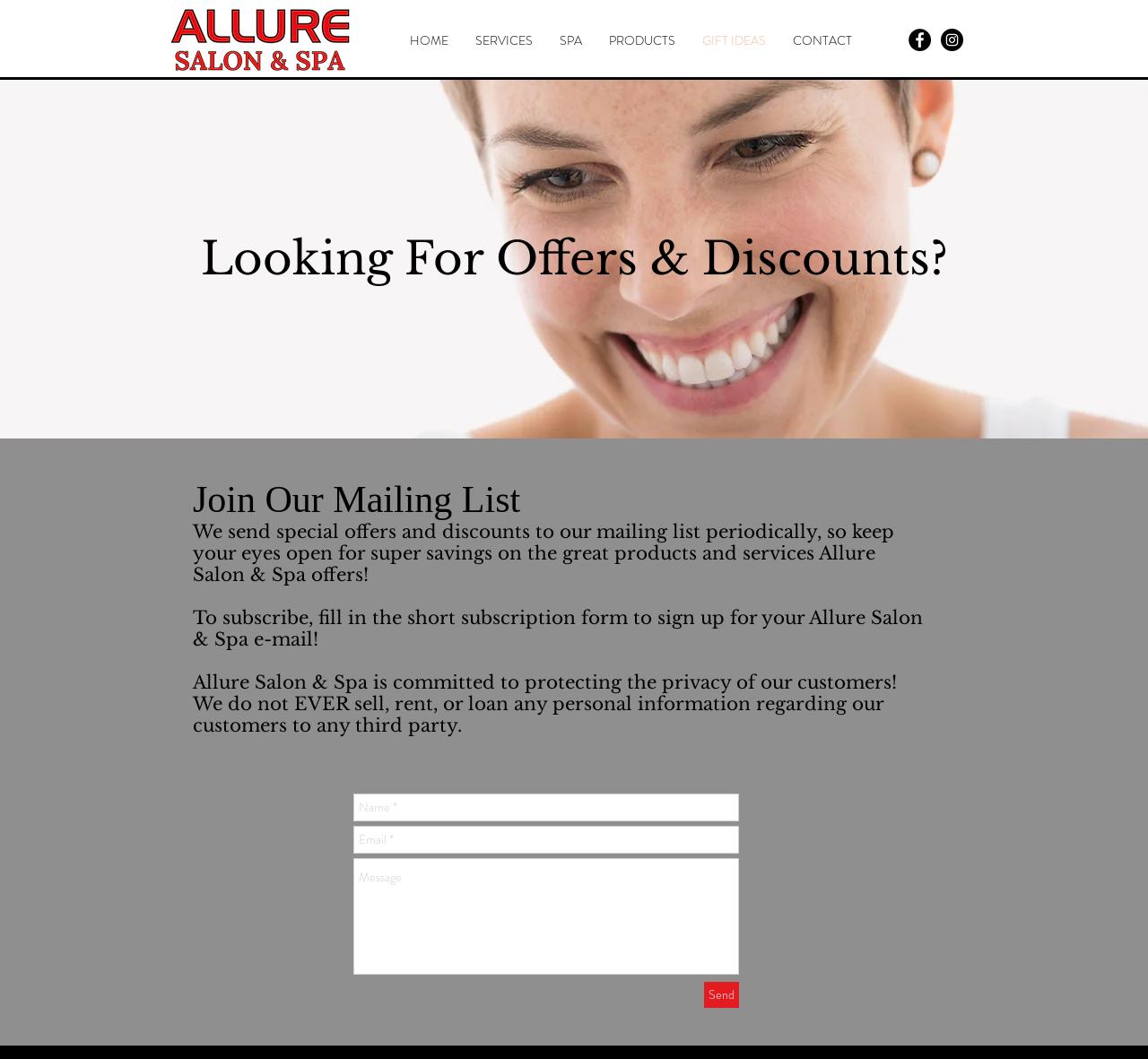Determine the bounding box coordinates of the region I should click to achieve the following instruction: "Click Send". Ensure the bounding box coordinates are four float numbers between 0 and 1, i.e., [left, top, right, bottom].

[0.613, 0.927, 0.644, 0.952]